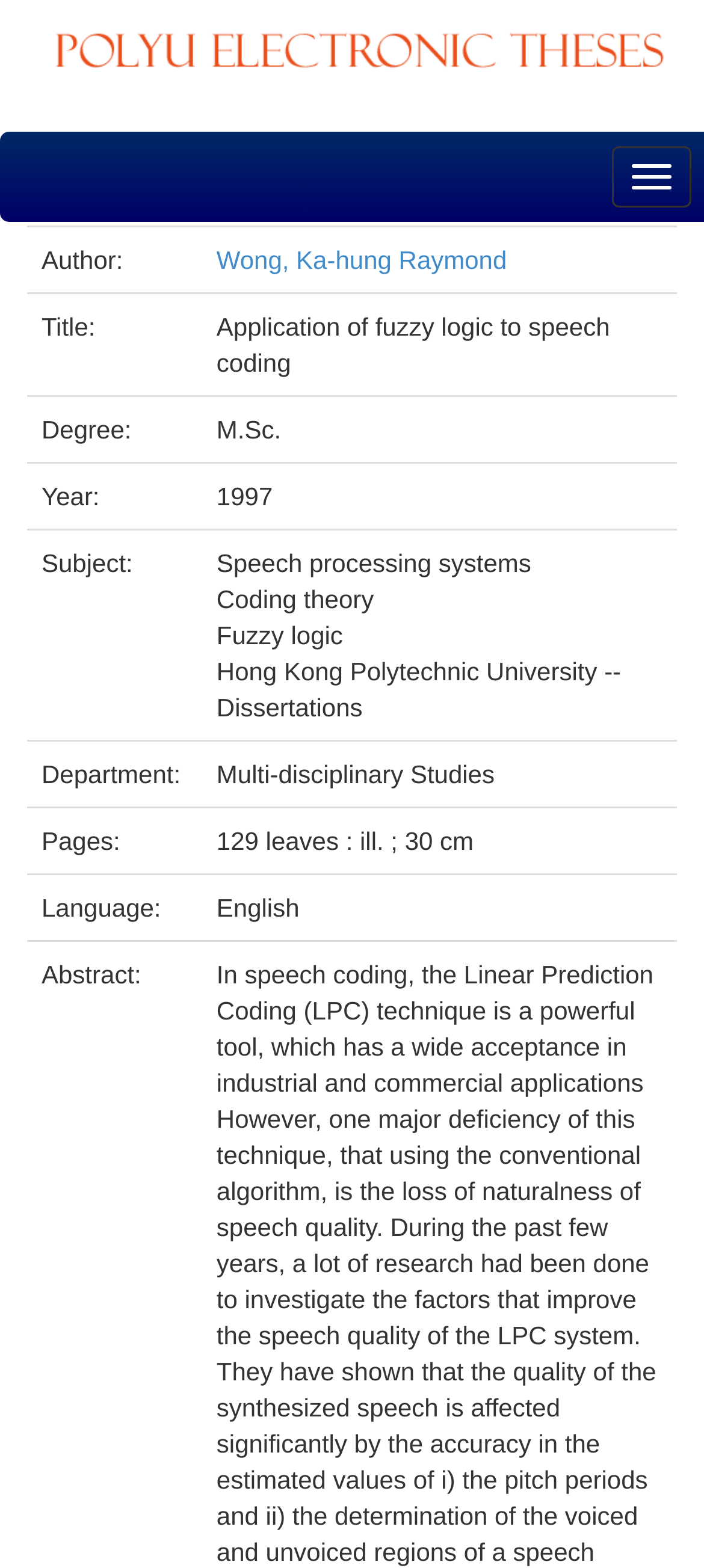In which year was the thesis published?
Relying on the image, give a concise answer in one word or a brief phrase.

1997